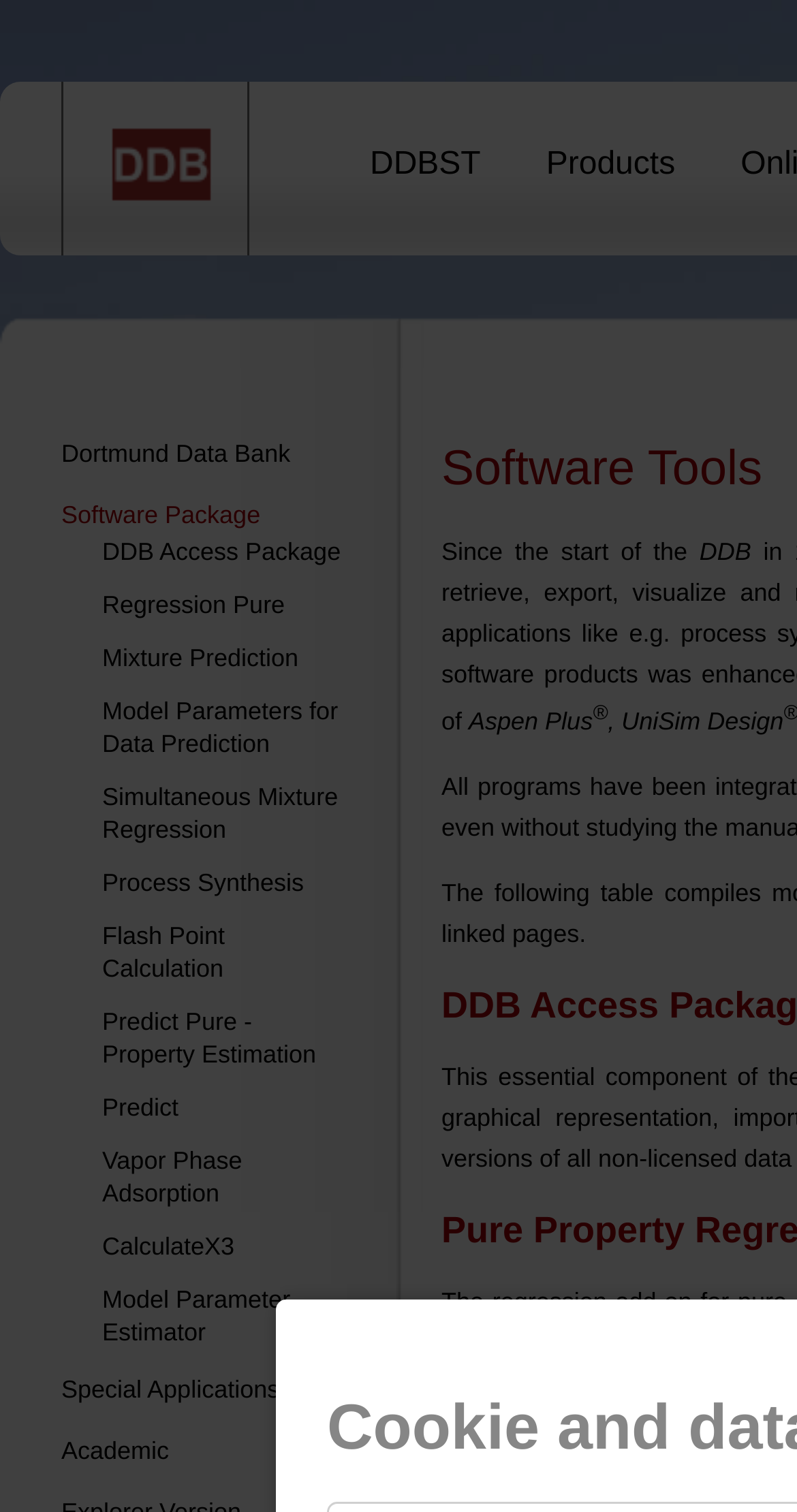Please identify the bounding box coordinates of where to click in order to follow the instruction: "go to 'Products' page".

[0.685, 0.097, 0.847, 0.151]